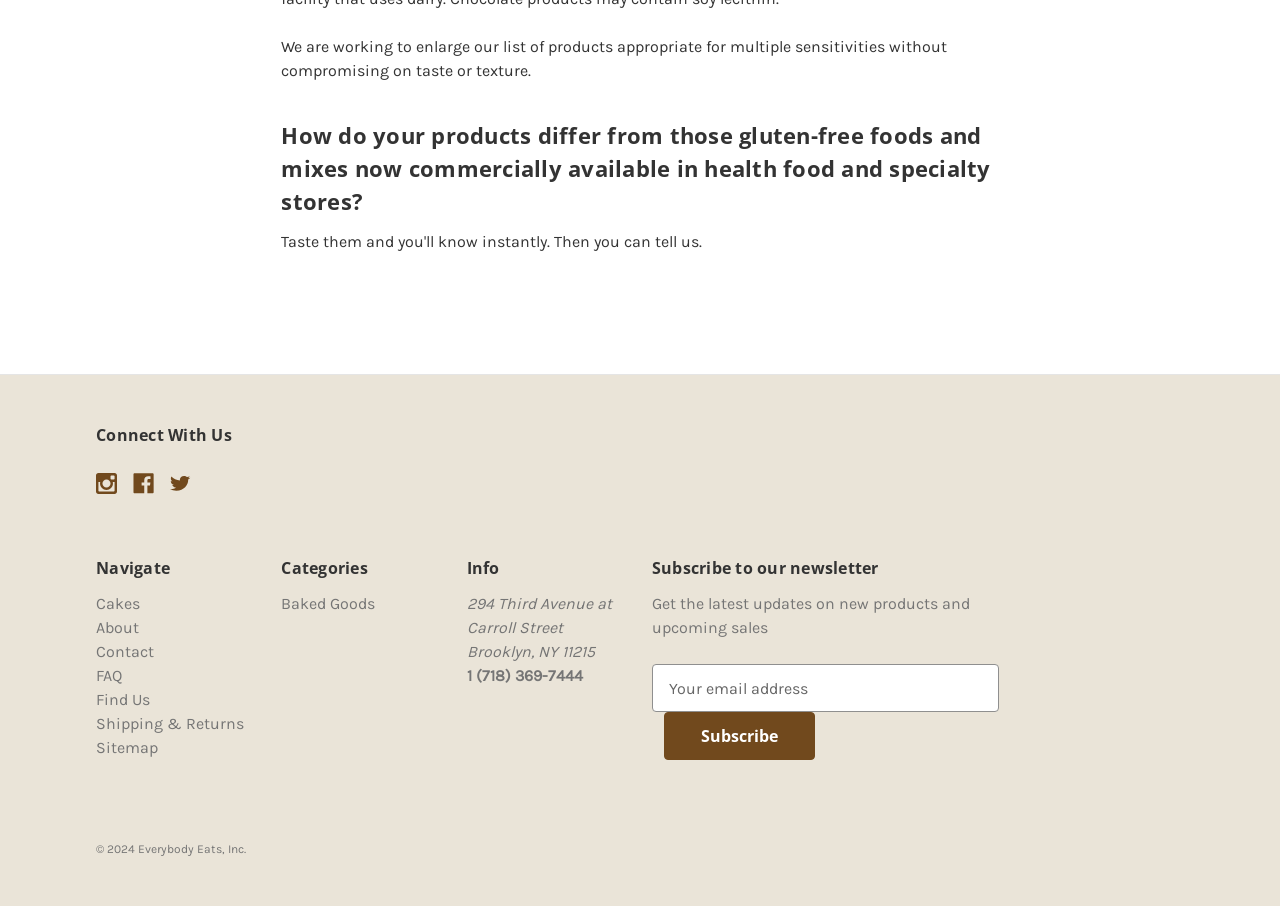Locate the bounding box coordinates of the element I should click to achieve the following instruction: "Click on Instagram".

[0.075, 0.522, 0.091, 0.545]